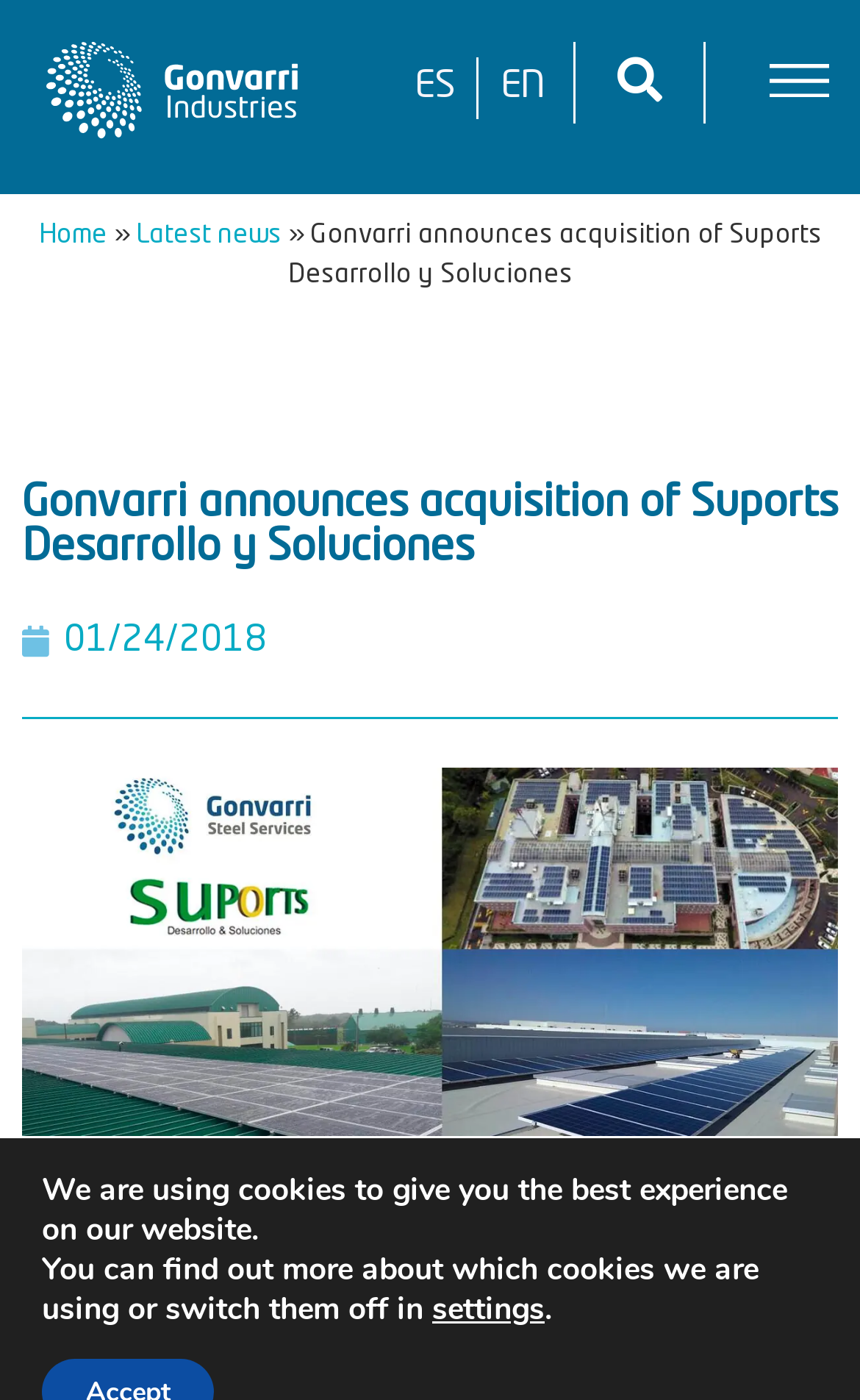Identify the bounding box coordinates of the area you need to click to perform the following instruction: "Switch to English".

[0.554, 0.041, 0.659, 0.085]